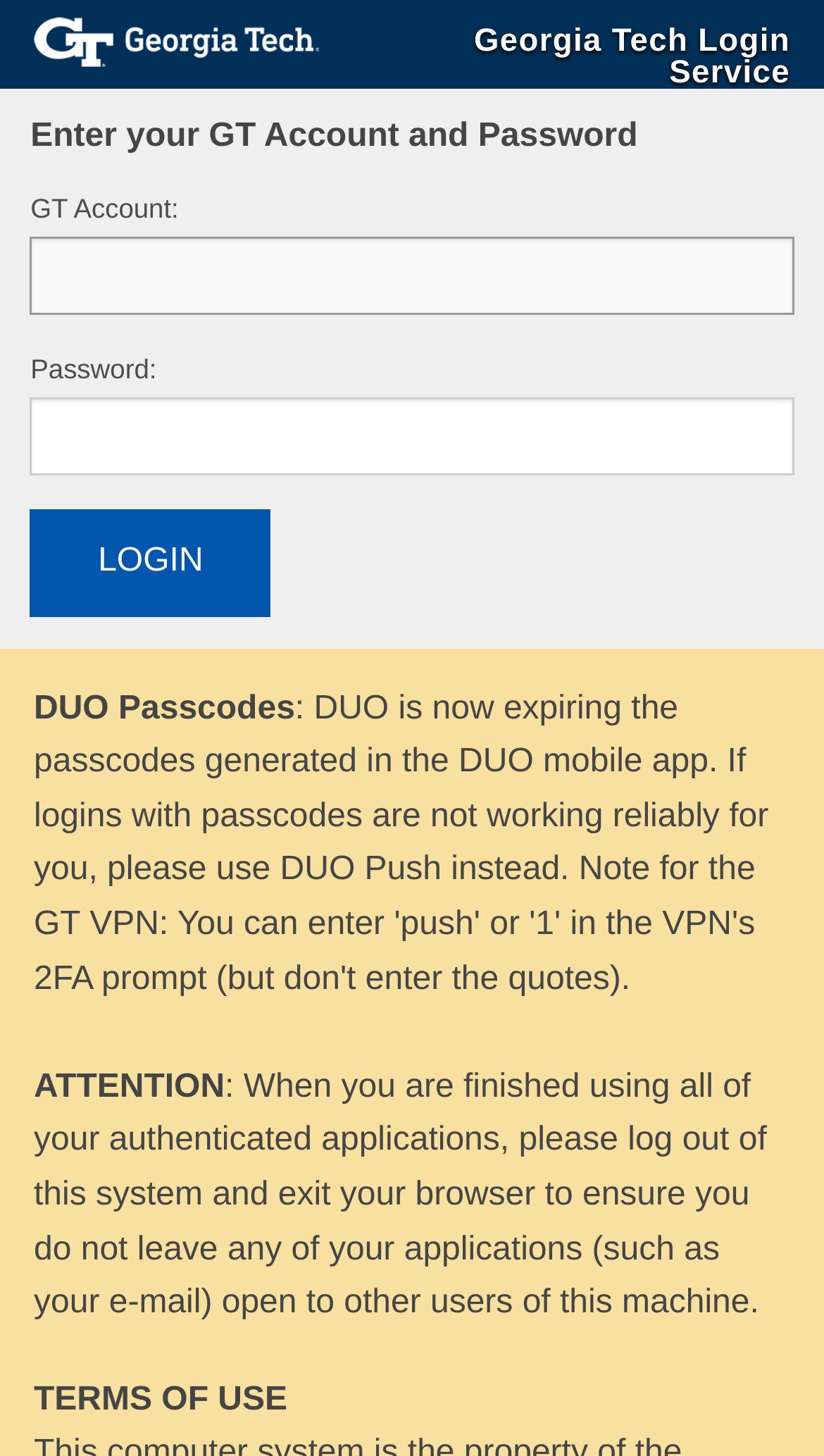What is the shortcut key for the LOGIN button?
Refer to the image and provide a concise answer in one word or phrase.

Alt+l